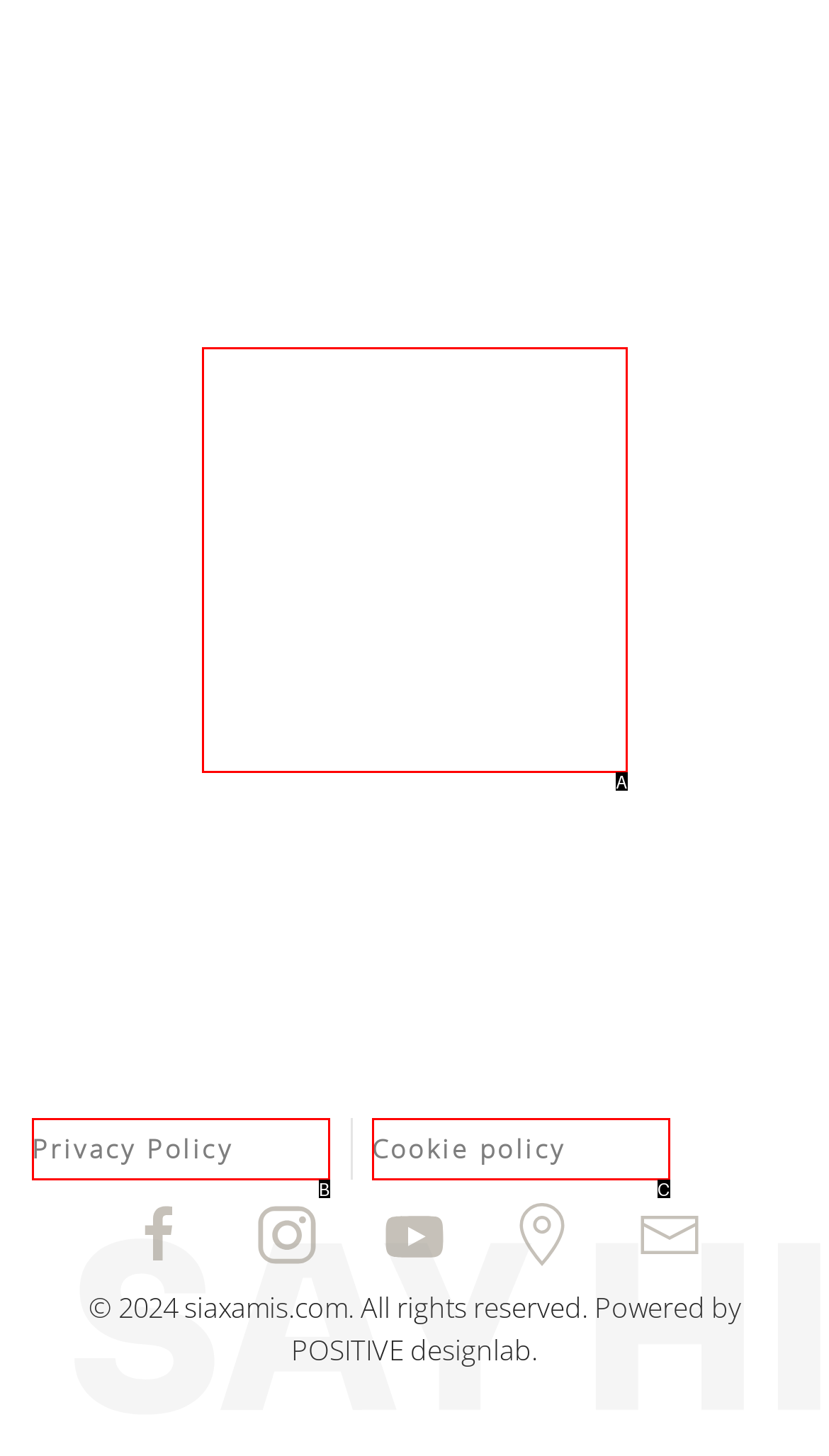Find the option that aligns with: Contact
Provide the letter of the corresponding option.

A